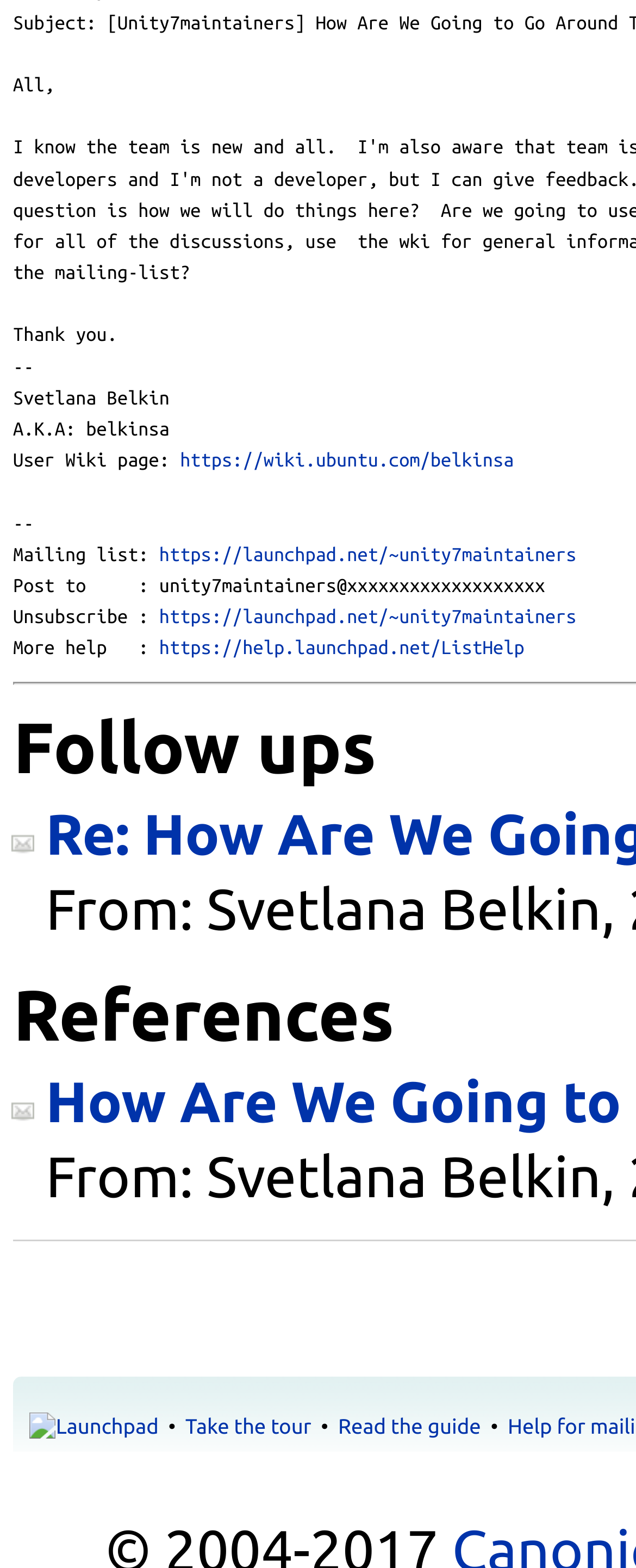Please respond to the question using a single word or phrase:
What is the URL of the mailing list?

https://launchpad.net/~unity7maintainers